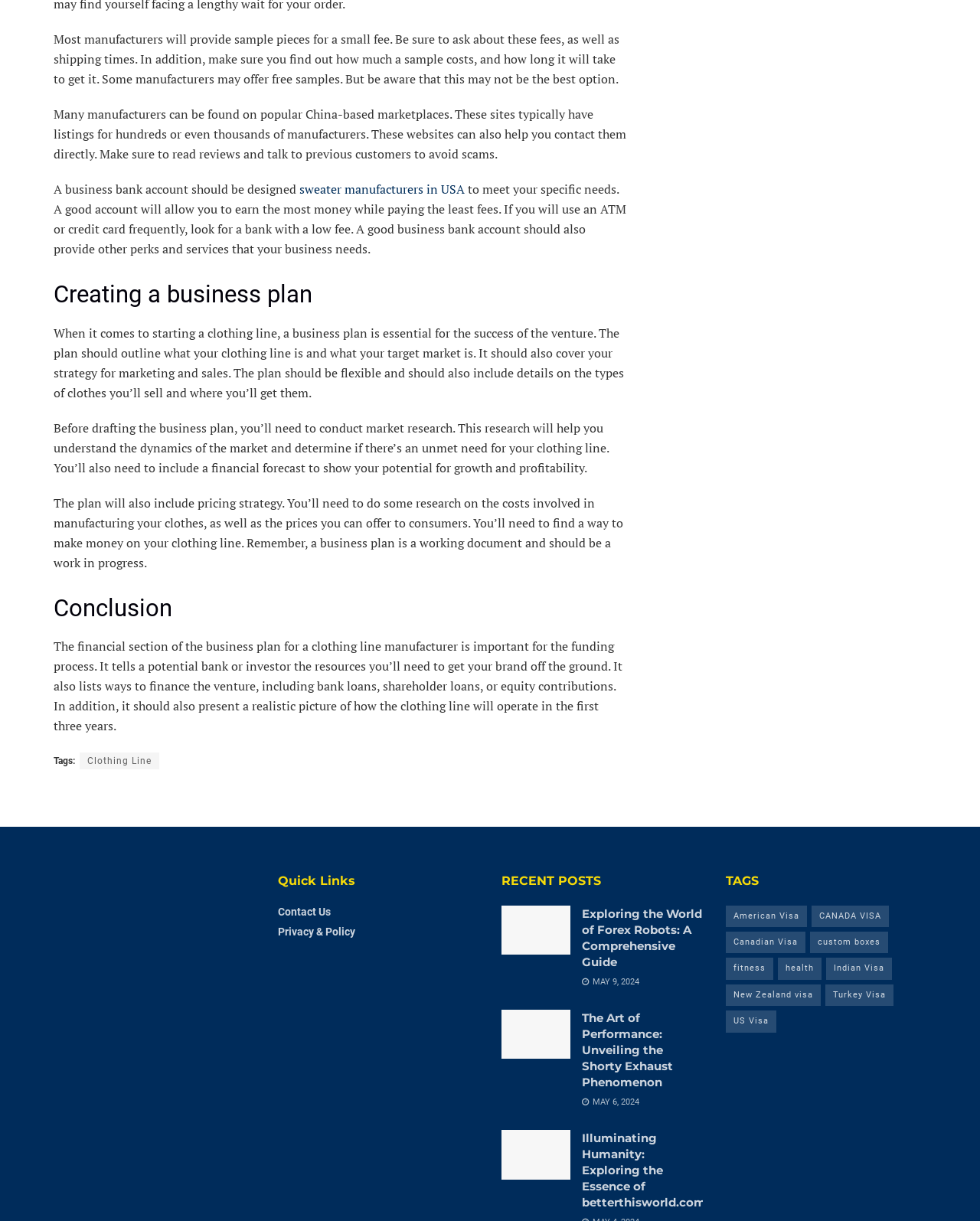Identify the bounding box coordinates of the area you need to click to perform the following instruction: "Learn about 'Exploring the World of Forex Robots: A Comprehensive Guide'".

[0.594, 0.742, 0.716, 0.794]